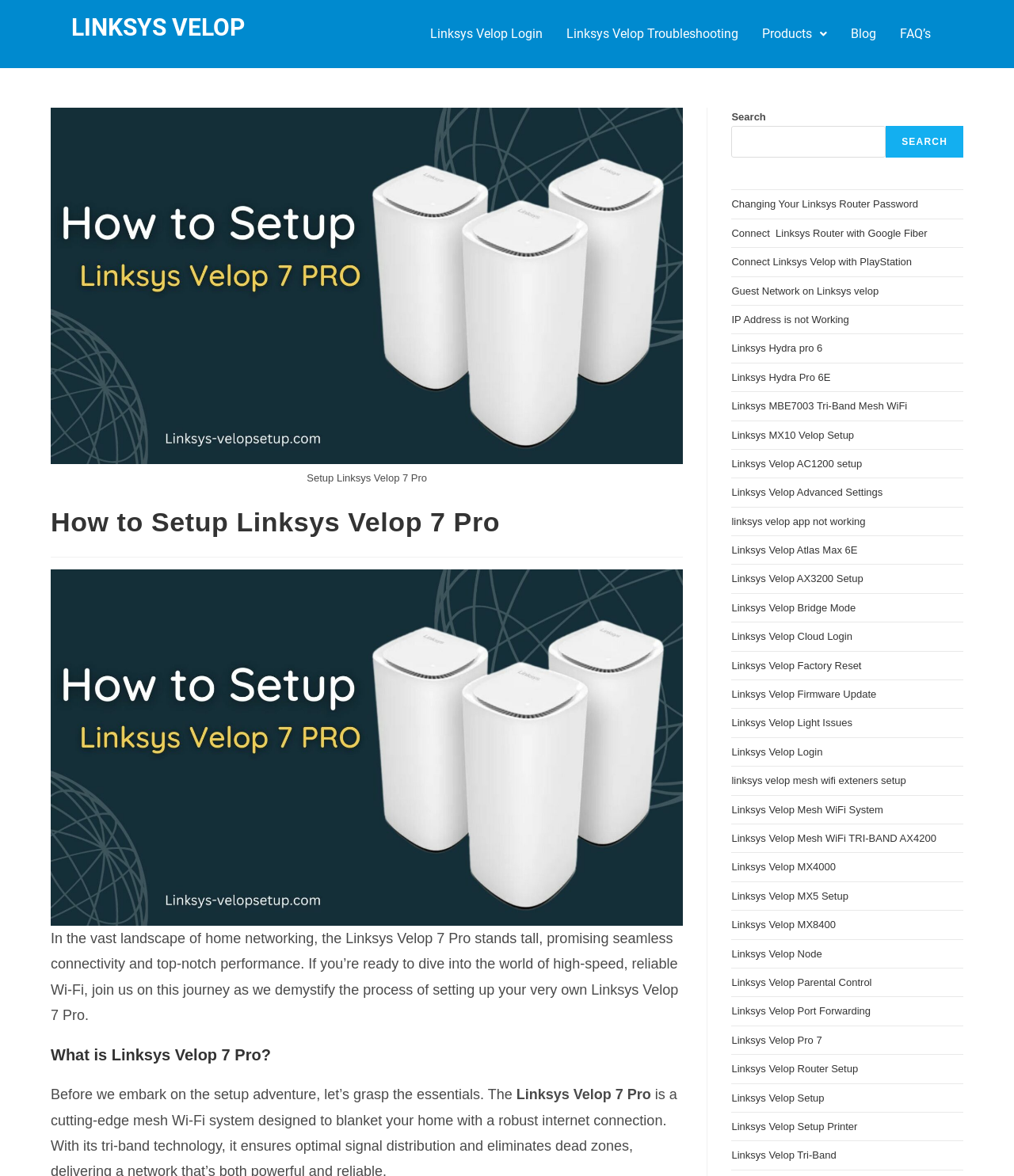Specify the bounding box coordinates of the region I need to click to perform the following instruction: "Check the FAQs about Linksys Velop". The coordinates must be four float numbers in the range of 0 to 1, i.e., [left, top, right, bottom].

[0.875, 0.013, 0.929, 0.044]